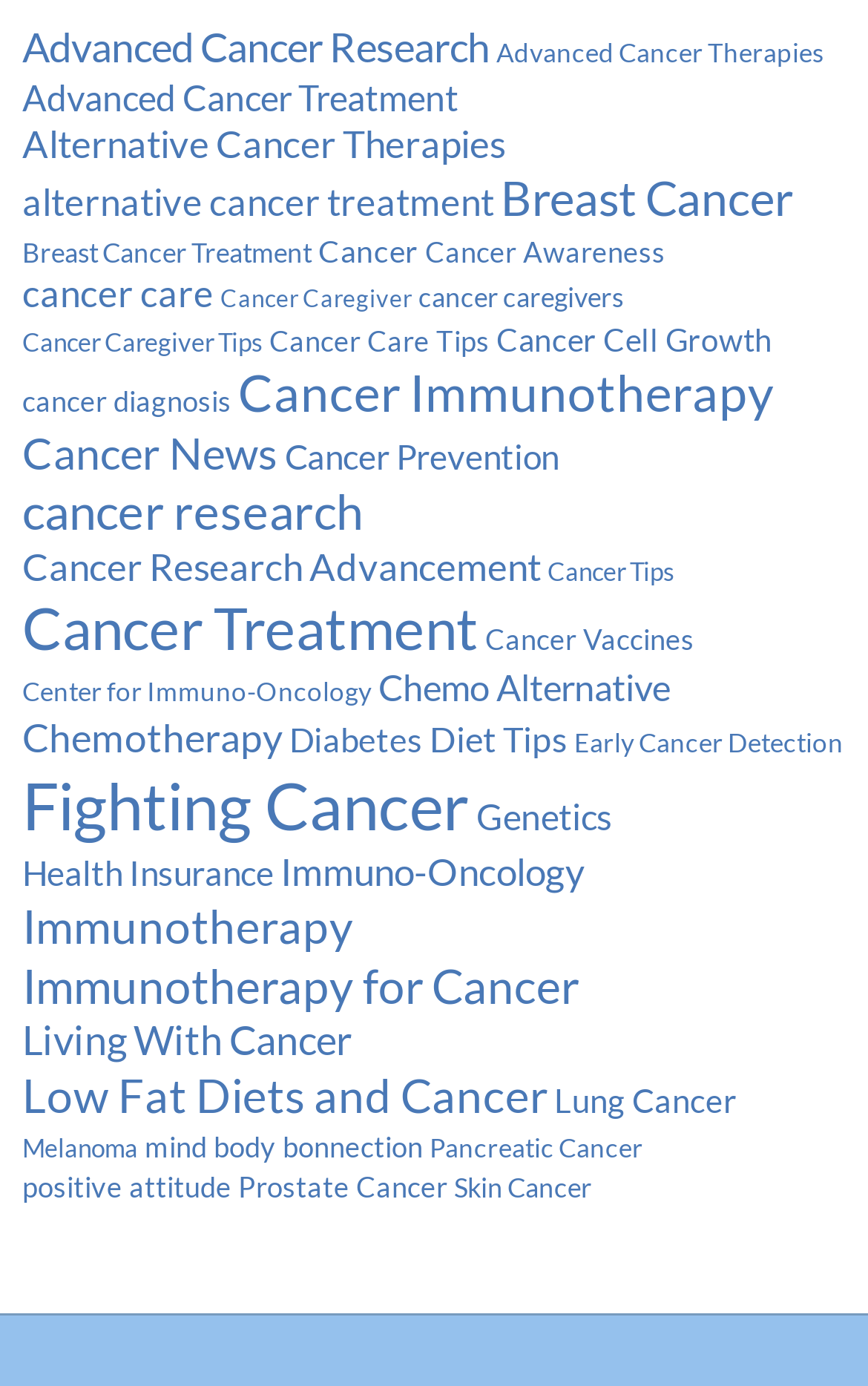What is the most popular cancer topic?
Kindly offer a detailed explanation using the data available in the image.

I looked at the number of items associated with each topic and found that 'Fighting Cancer' has the most items, with 267 items listed.